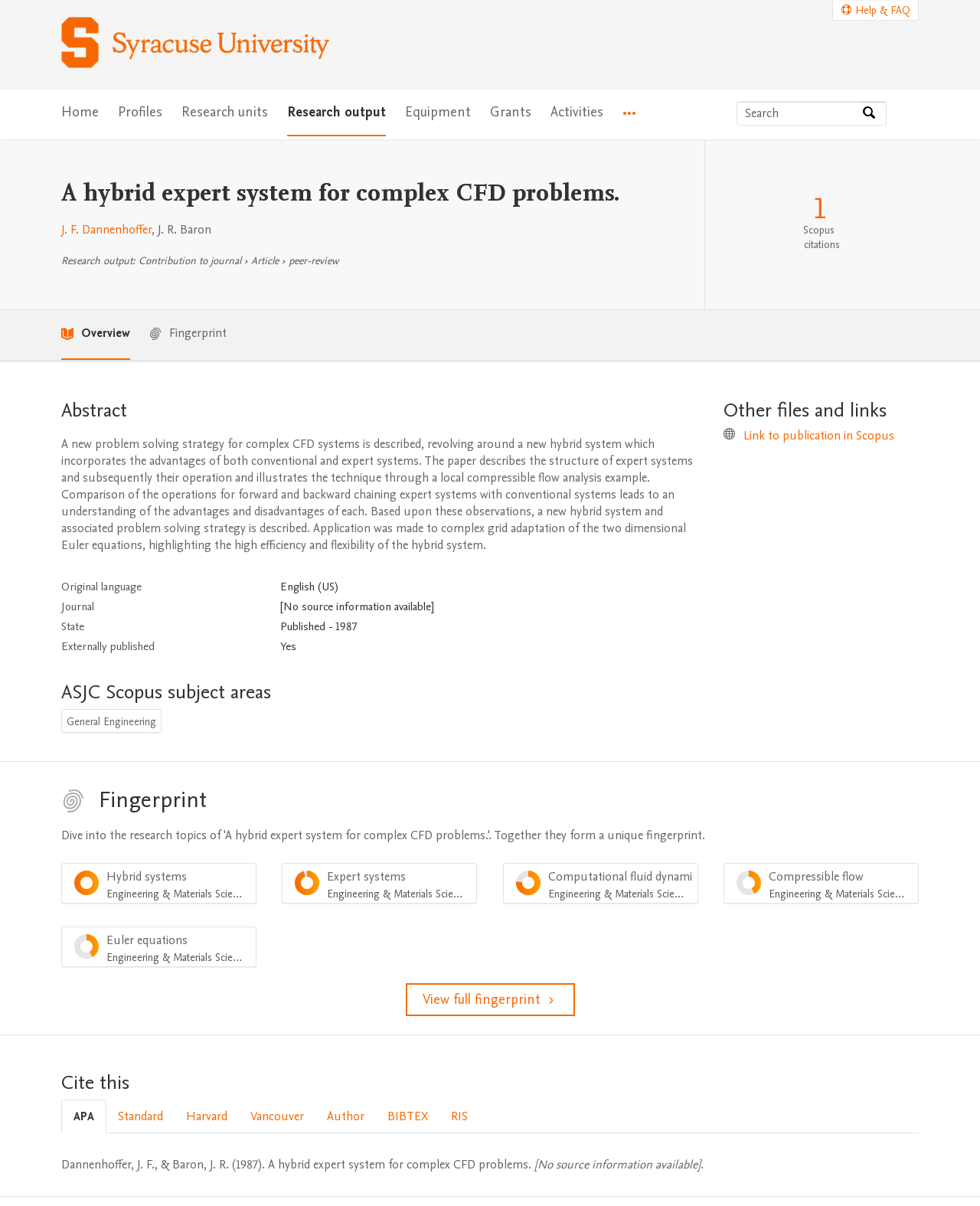What is the state of the article?
Please give a detailed and elaborate explanation in response to the question.

I found the answer by looking at the table with the article's details, where it says 'State: Published - 1987'.